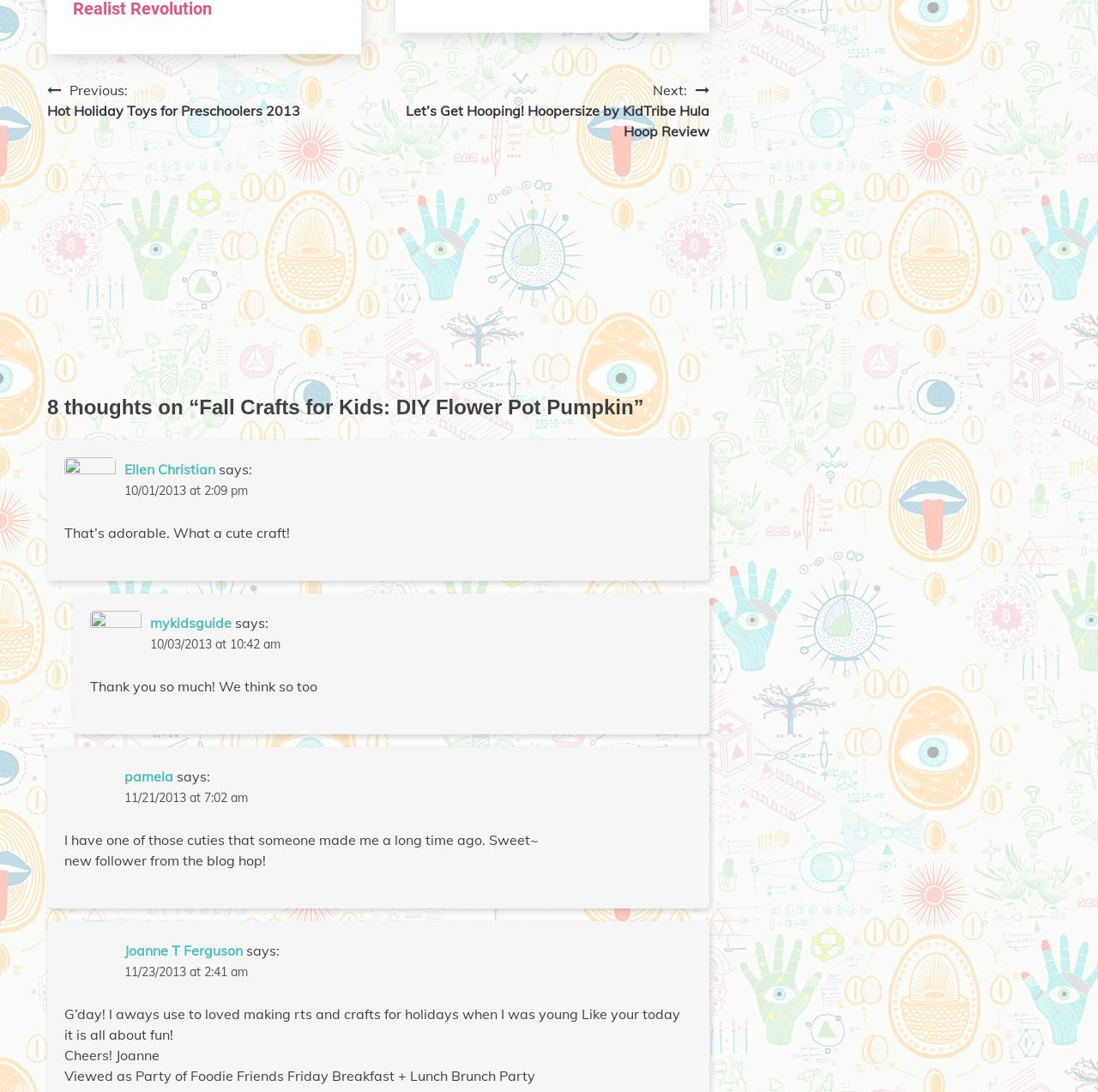What is the title of the post?
Could you please answer the question thoroughly and with as much detail as possible?

I found the title of the post by looking at the 'heading' element with the text '8 thoughts on “Fall Crafts for Kids: DIY Flower Pot Pumpkin”'. This indicates that the title of the post is 'Fall Crafts for Kids: DIY Flower Pot Pumpkin'.